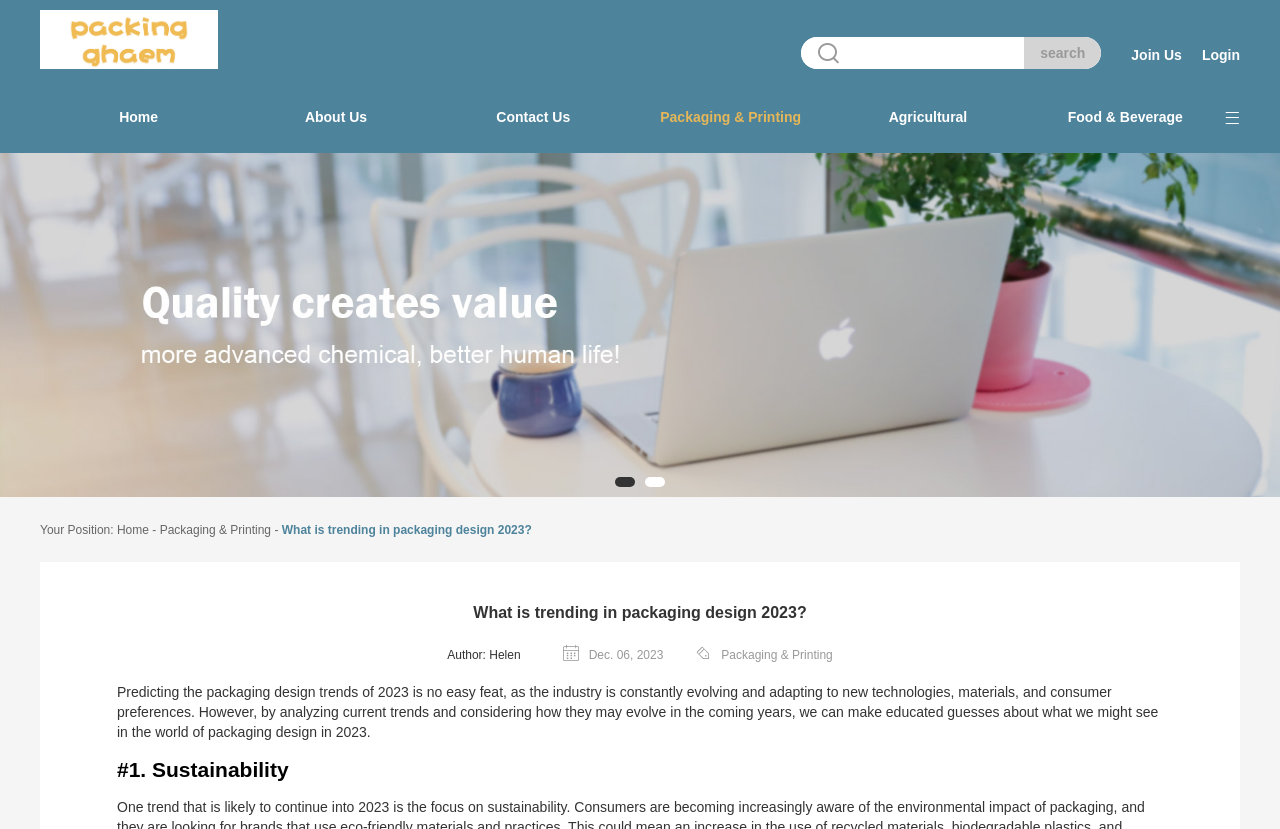Please identify the bounding box coordinates for the region that you need to click to follow this instruction: "go to home page".

[0.093, 0.123, 0.124, 0.185]